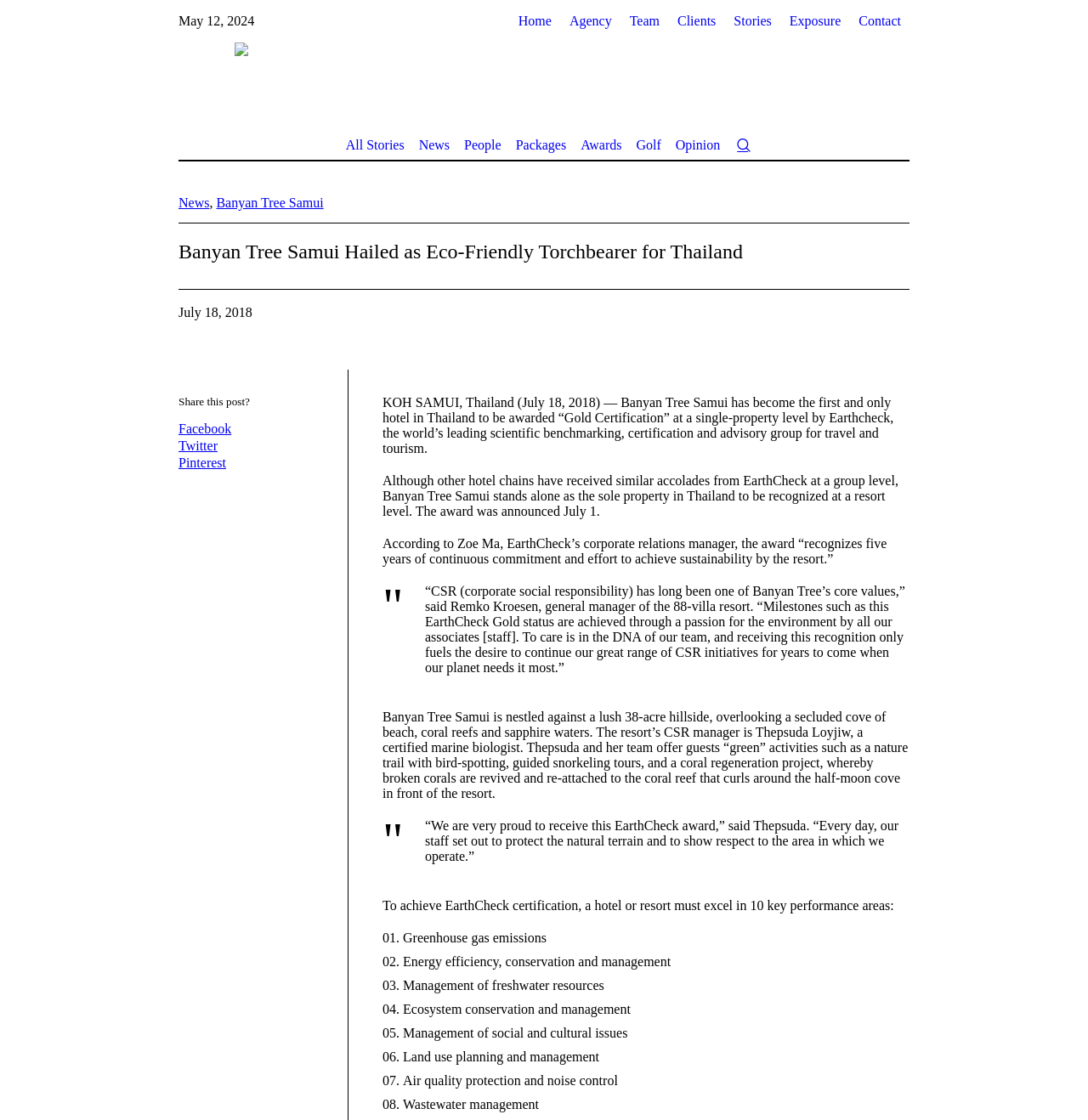What is the name of the hotel?
Give a detailed explanation using the information visible in the image.

The name of the hotel can be found in the heading of the webpage, which is 'Banyan Tree Samui Hailed as Eco-Friendly Torchbearer for Thailand'. It is also mentioned in the text as 'Banyan Tree Samui'.